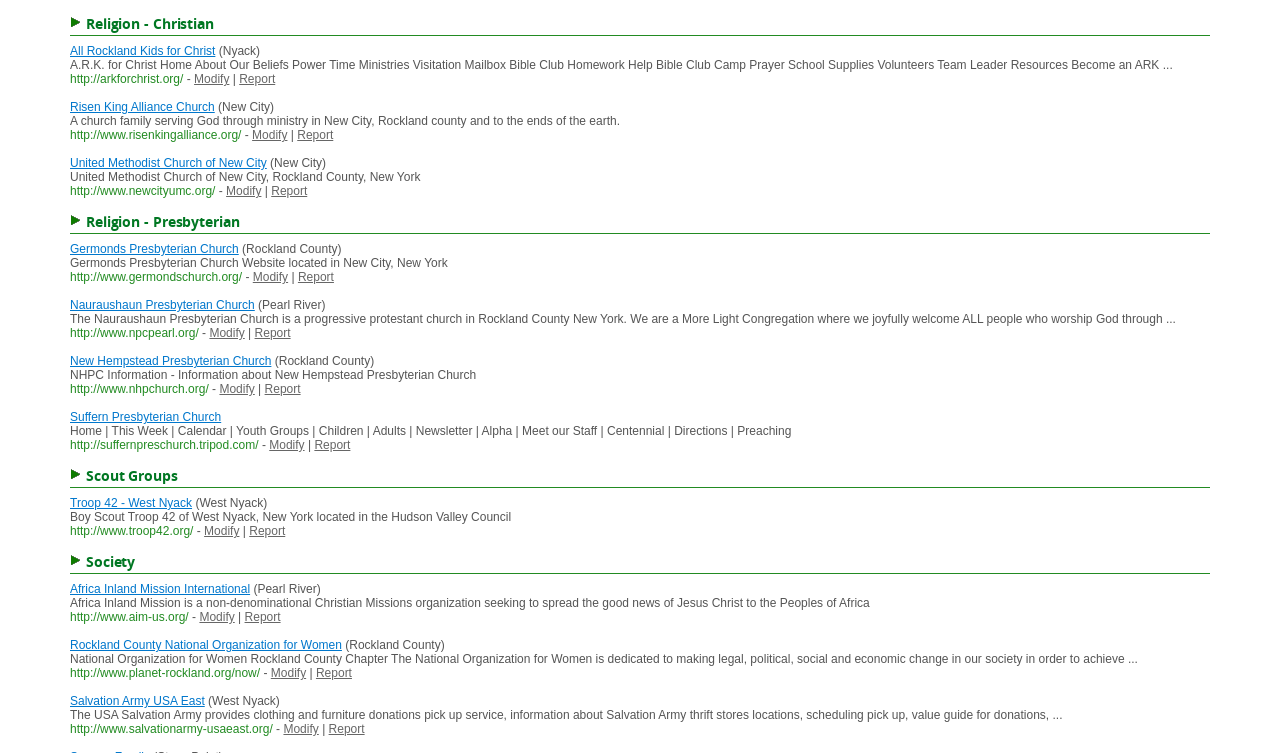Please identify the bounding box coordinates of the element I should click to complete this instruction: 'Check the information of Troop 42 - West Nyack'. The coordinates should be given as four float numbers between 0 and 1, like this: [left, top, right, bottom].

[0.055, 0.659, 0.15, 0.677]